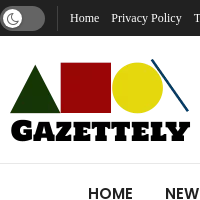Where is the logo positioned on the webpage? Look at the image and give a one-word or short phrase answer.

at the top